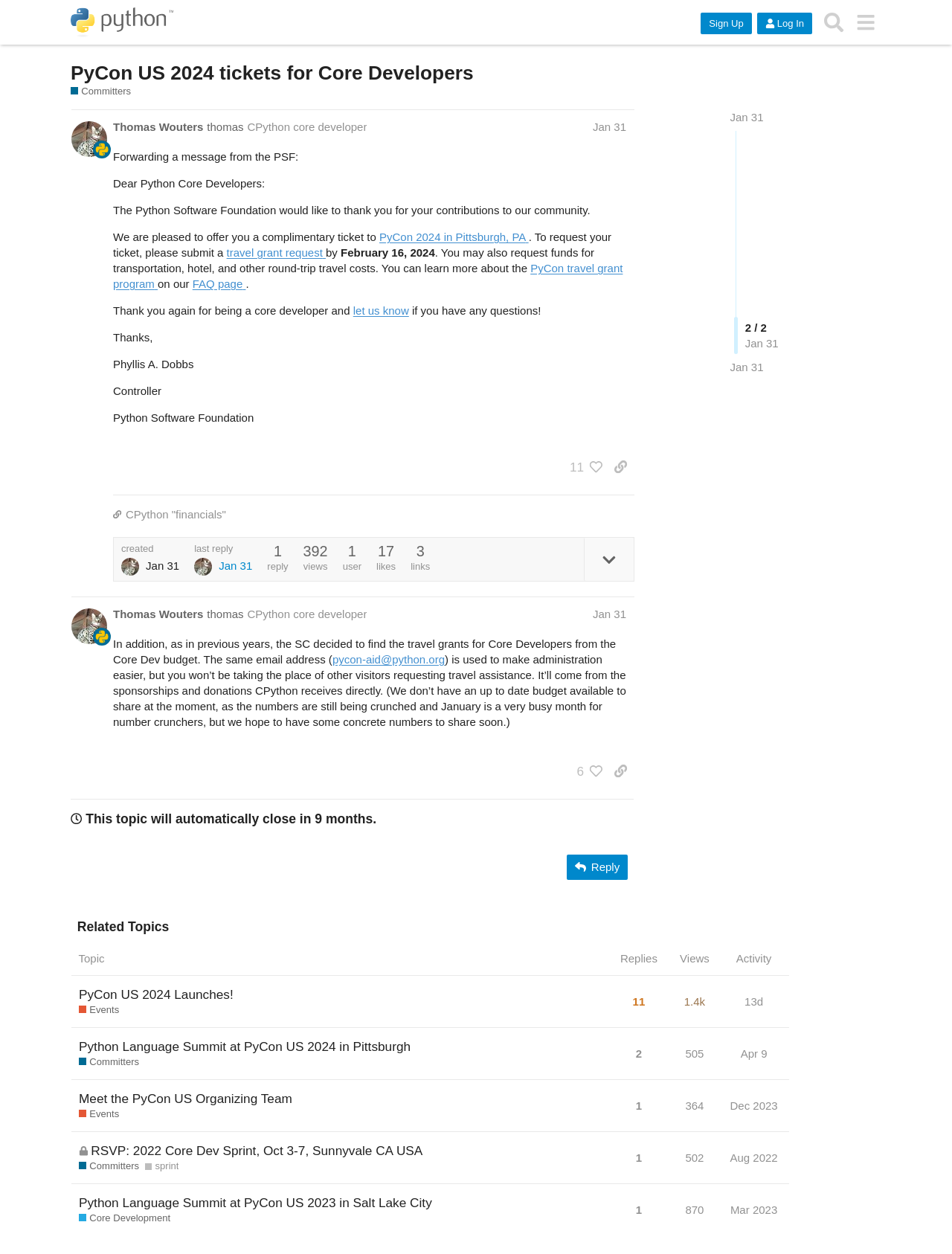Can you find and provide the title of the webpage?

PyCon US 2024 tickets for Core Developers